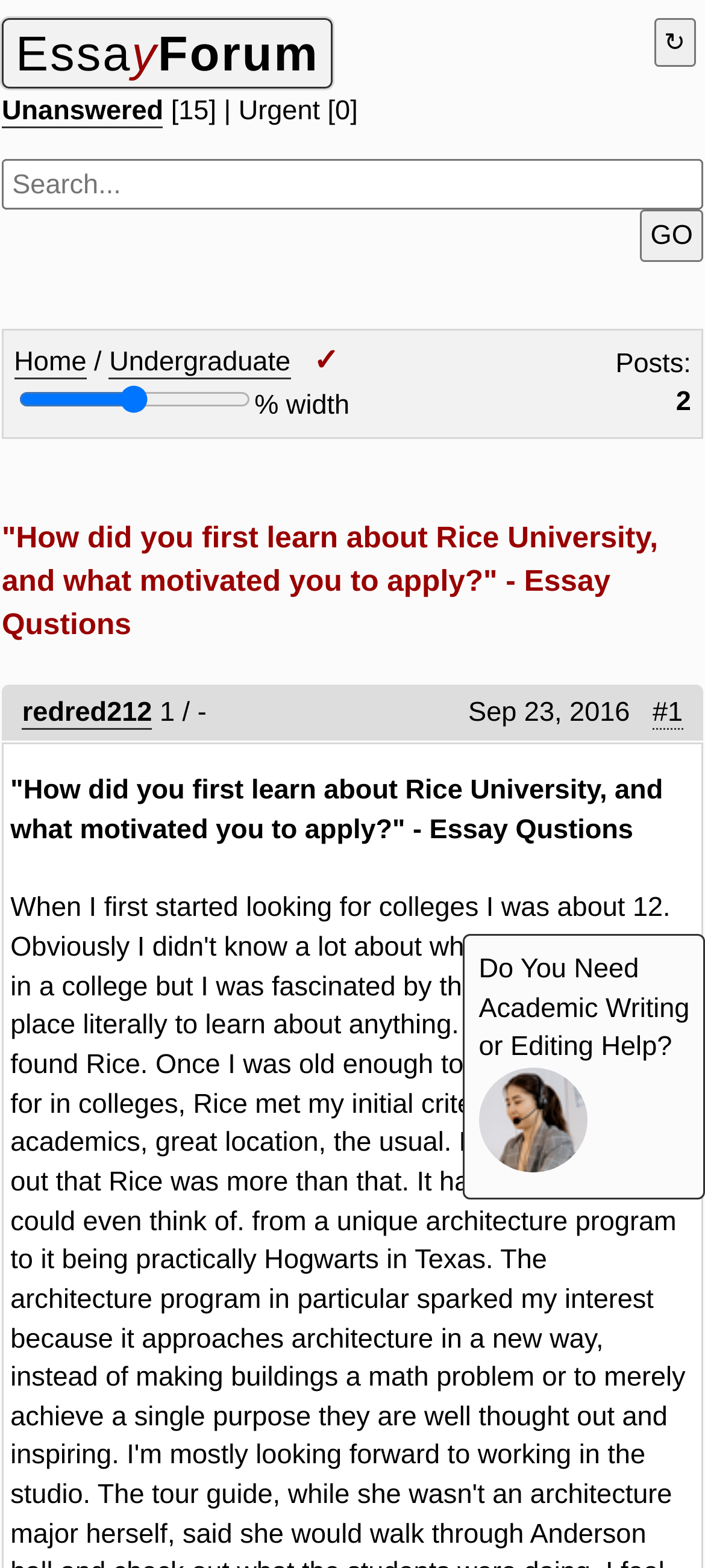Find the bounding box coordinates for the area that must be clicked to perform this action: "Visit the 'Home' page".

[0.02, 0.221, 0.123, 0.241]